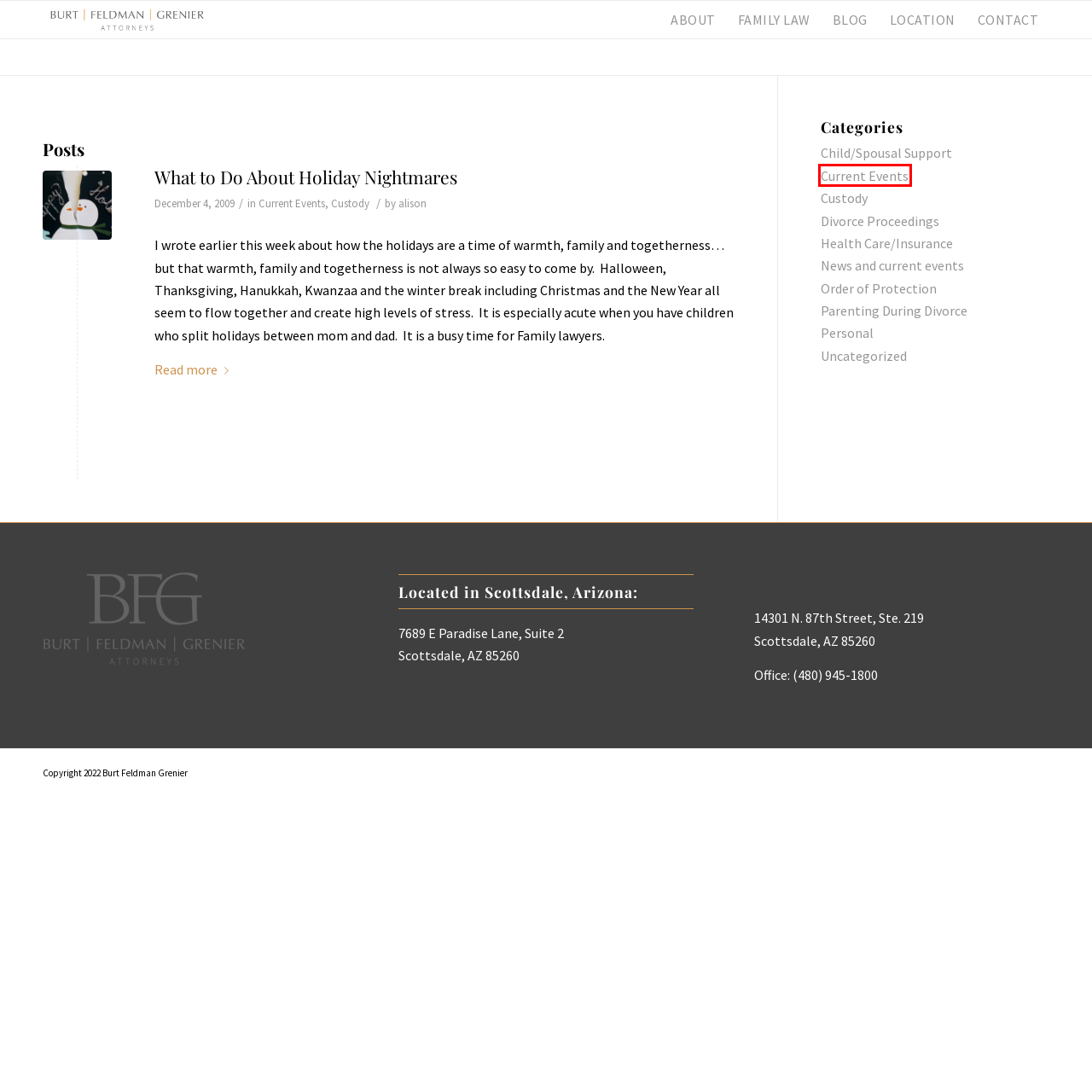Examine the screenshot of the webpage, which includes a red bounding box around an element. Choose the best matching webpage description for the page that will be displayed after clicking the element inside the red bounding box. Here are the candidates:
A. What to Do About Holiday Nightmares - Burt Feldman Grenier
B. Parenting During Divorce Archives - Burt Feldman Grenier
C. Location - Burt Feldman Grenier
D. Child/Spousal Support Archives - Burt Feldman Grenier
E. Contact - Burt Feldman Grenier
F. Family Law - Burt Feldman Grenier
G. News and current events Archives - Burt Feldman Grenier
H. Current Events Archives - Burt Feldman Grenier

H